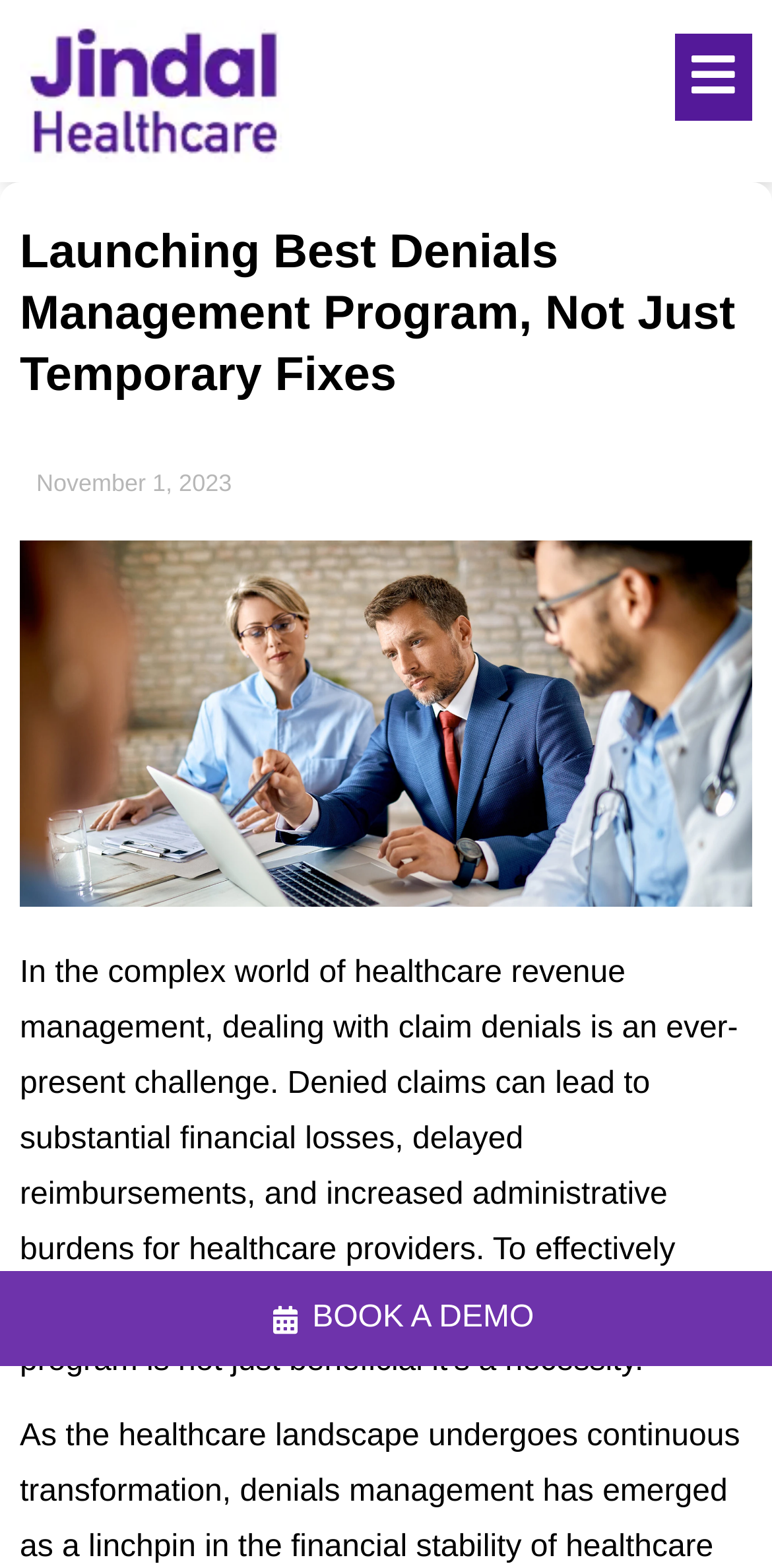Based on the provided description, "Menu", find the bounding box of the corresponding UI element in the screenshot.

[0.873, 0.021, 0.974, 0.077]